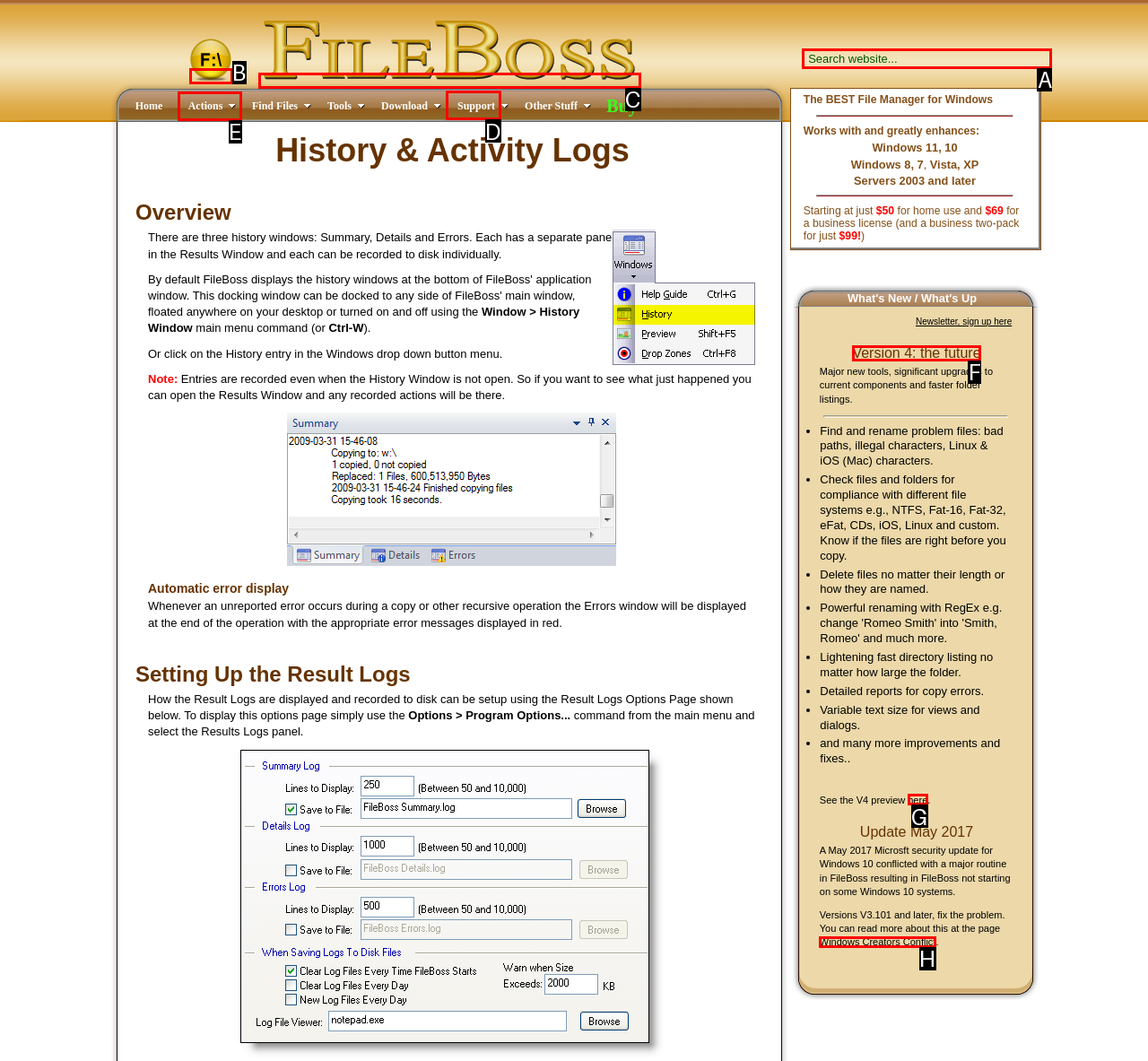What option should I click on to execute the task: Get support for FileBoss? Give the letter from the available choices.

D